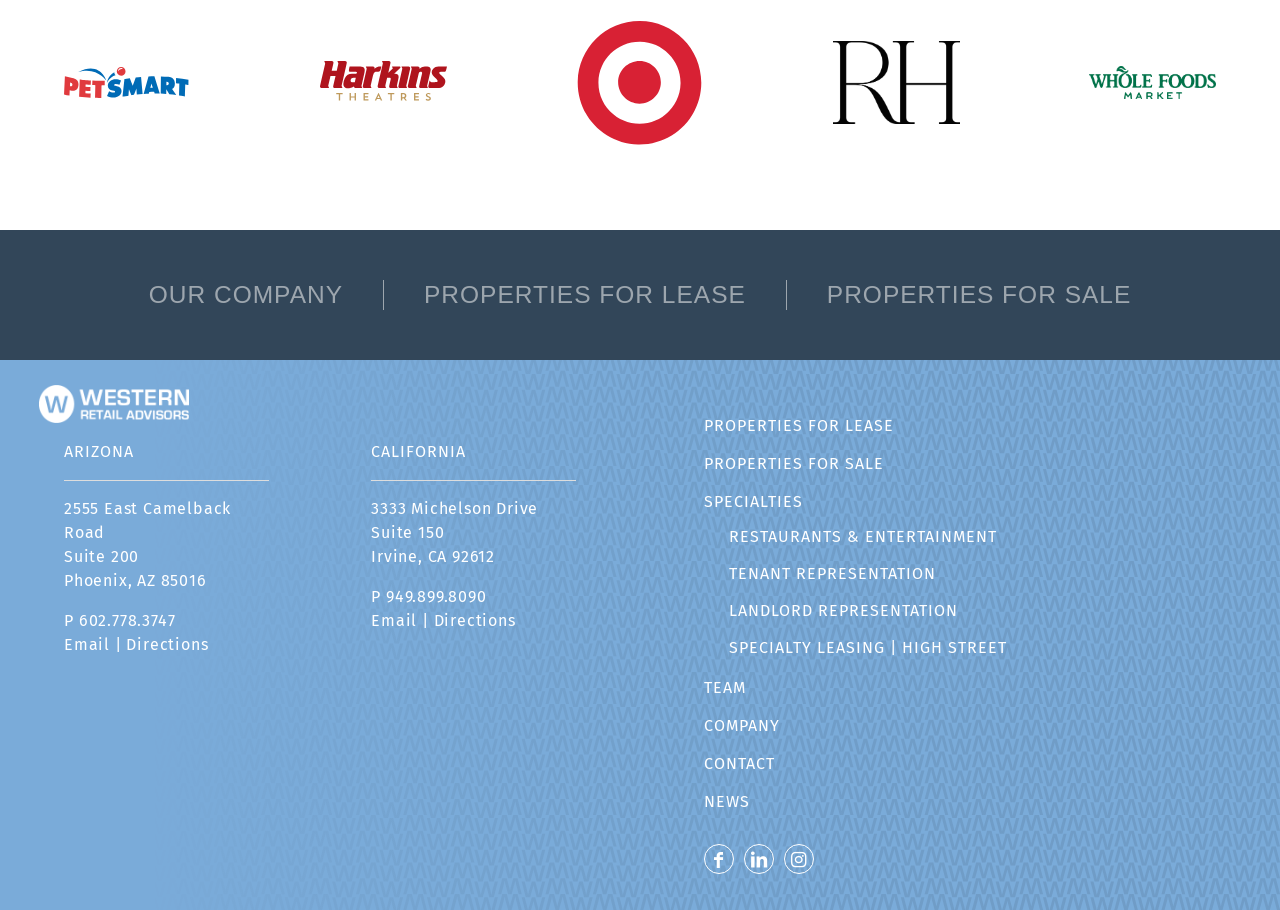Specify the bounding box coordinates of the element's area that should be clicked to execute the given instruction: "Contact via phone in California". The coordinates should be four float numbers between 0 and 1, i.e., [left, top, right, bottom].

[0.302, 0.645, 0.38, 0.666]